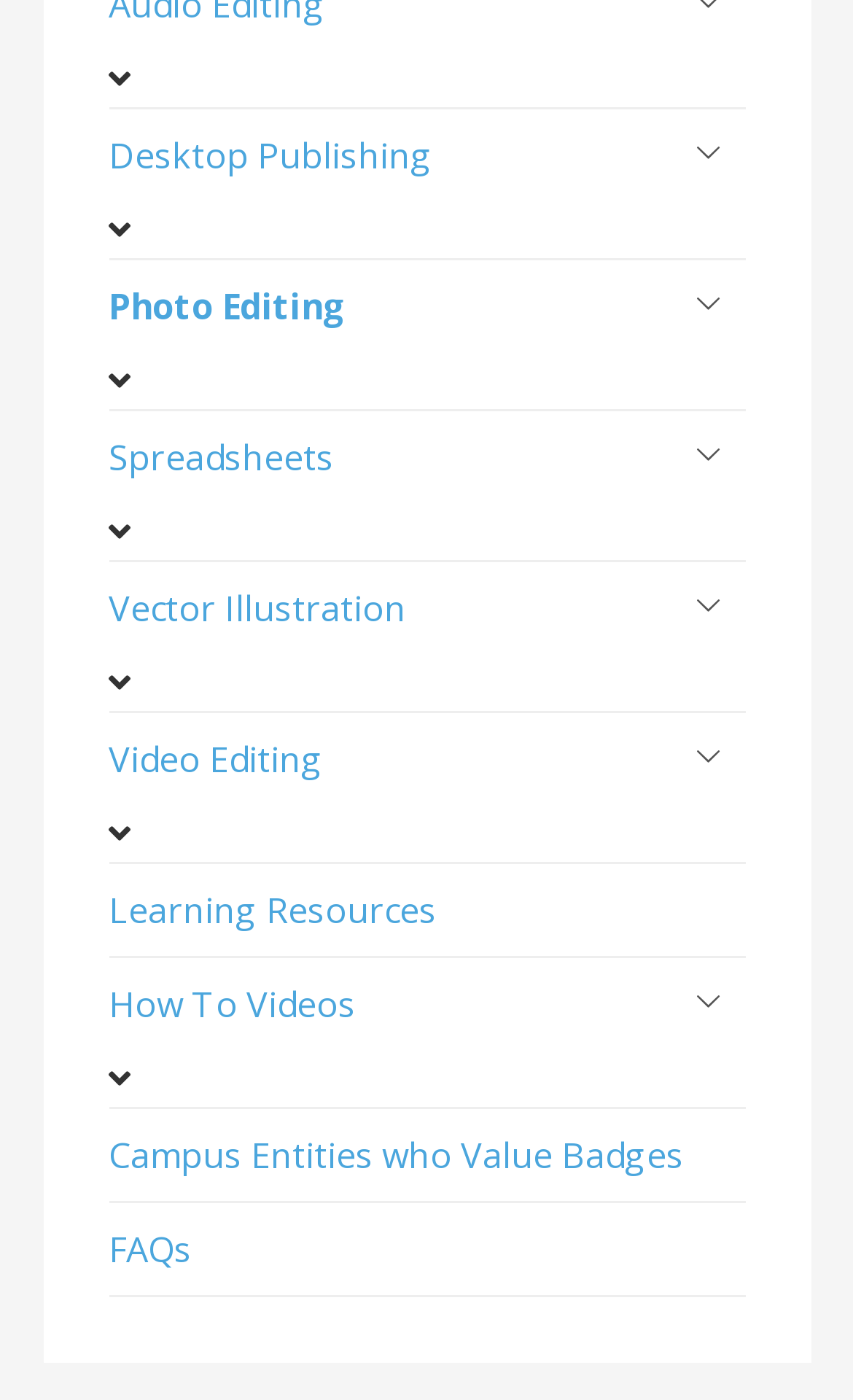Locate the bounding box coordinates of the element I should click to achieve the following instruction: "View FAQs".

[0.127, 0.86, 0.873, 0.925]